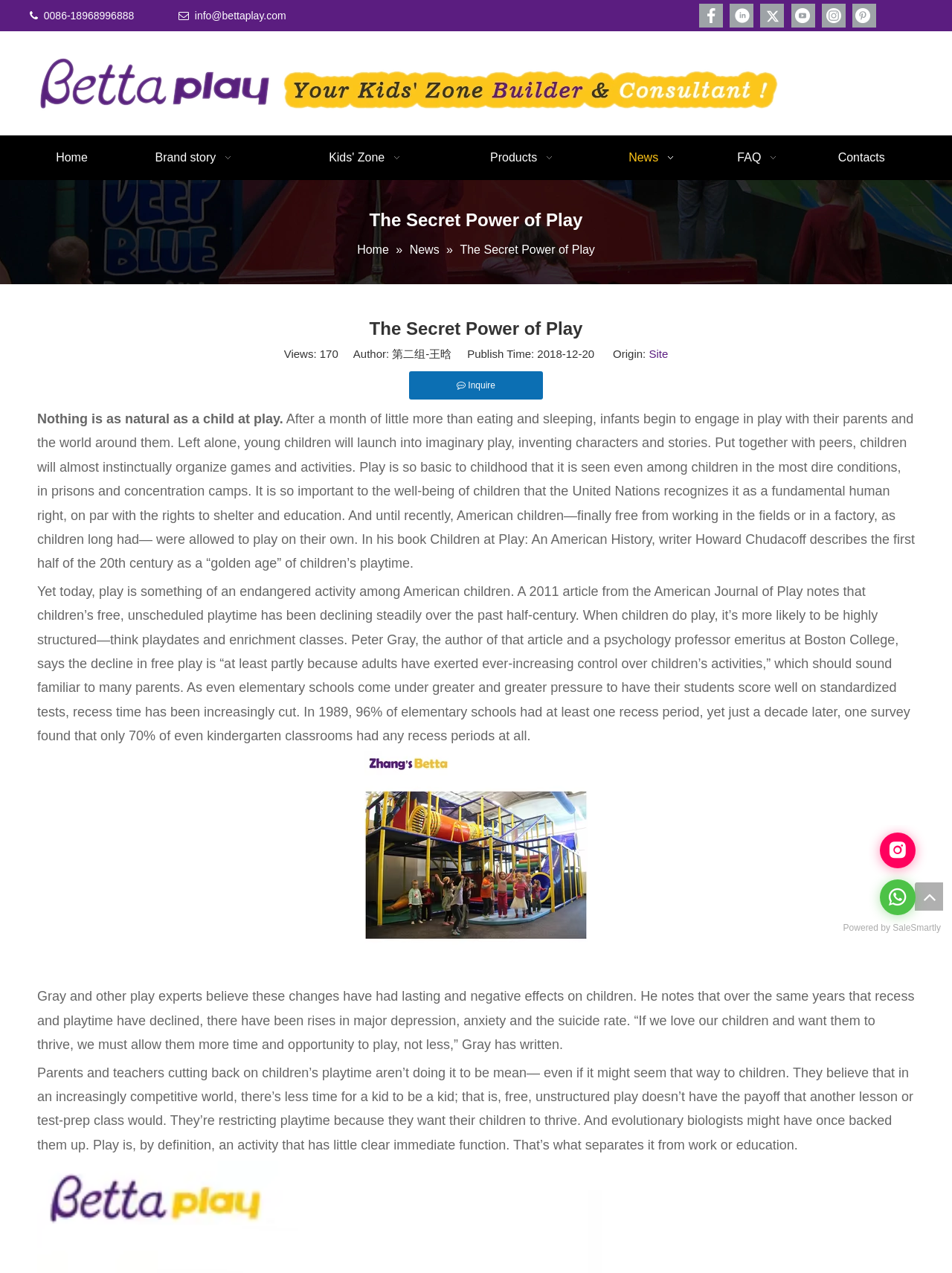Can you determine the bounding box coordinates of the area that needs to be clicked to fulfill the following instruction: "Inquire about the product"?

[0.43, 0.292, 0.57, 0.314]